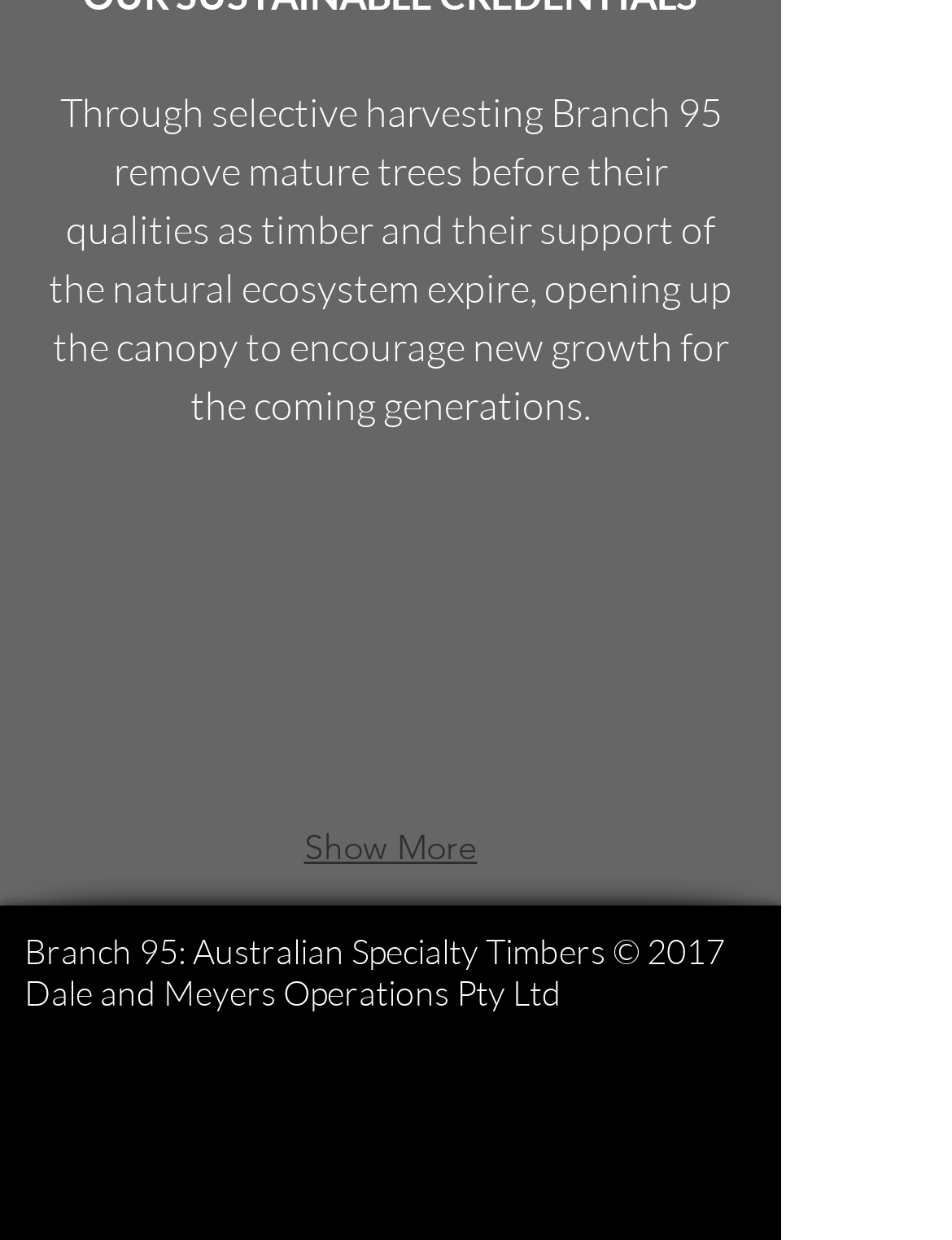Provide the bounding box coordinates of the HTML element this sentence describes: "aria-label="Instagram - Grey Circle"". The bounding box coordinates consist of four float numbers between 0 and 1, i.e., [left, top, right, bottom].

[0.367, 0.837, 0.456, 0.906]